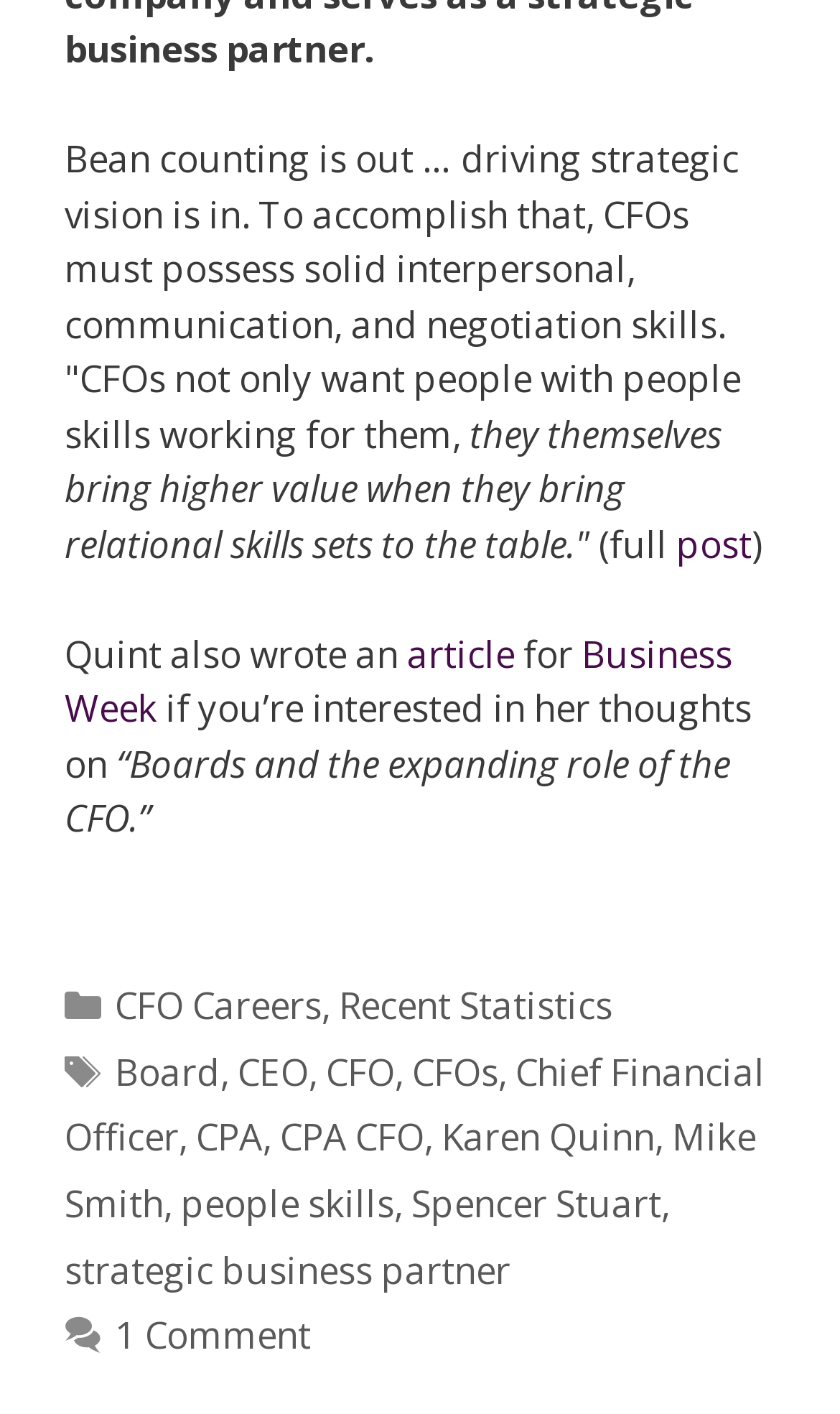Pinpoint the bounding box coordinates of the area that must be clicked to complete this instruction: "visit the article on Business Week".

[0.077, 0.444, 0.872, 0.518]